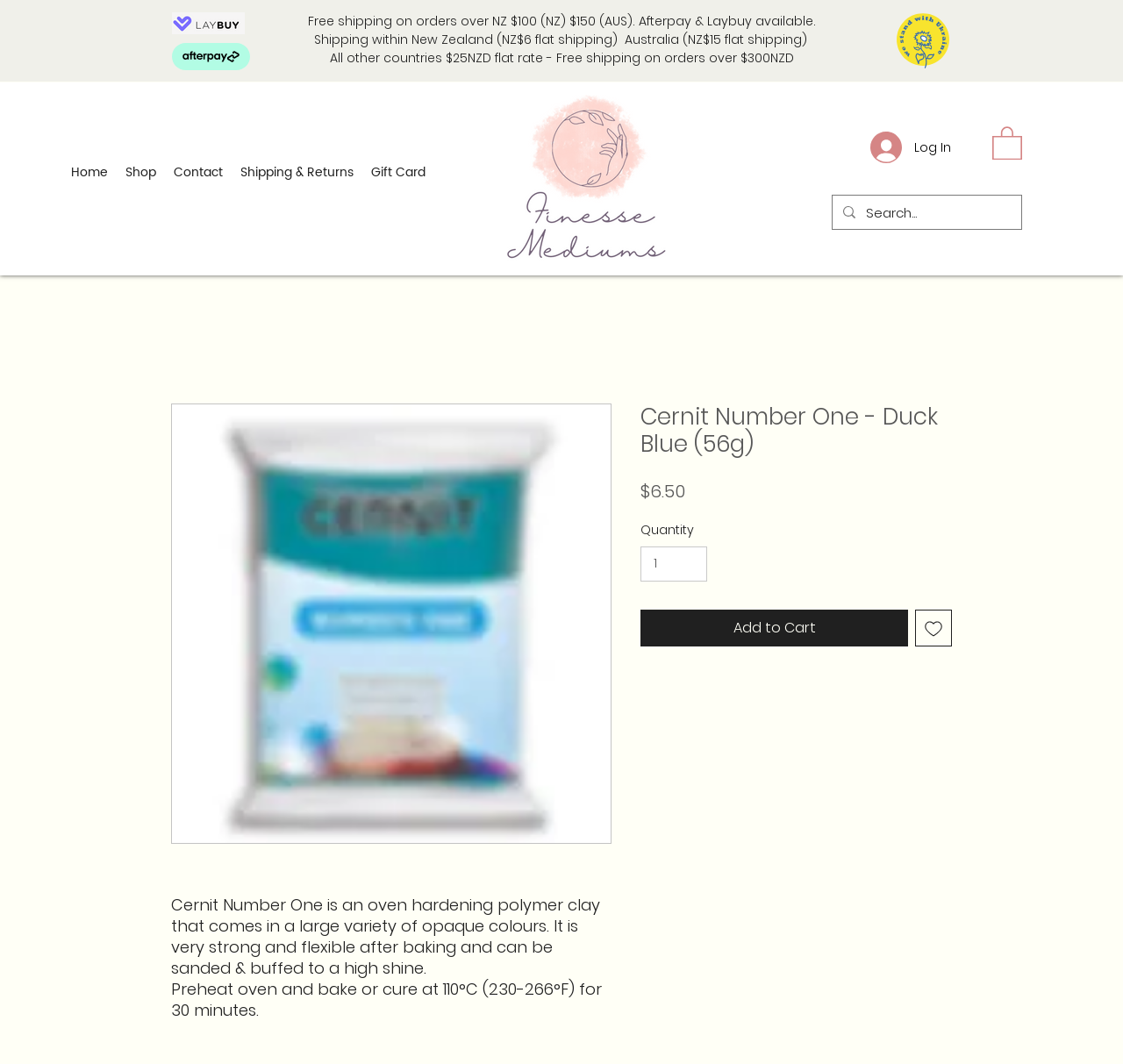Using the webpage screenshot, locate the HTML element that fits the following description and provide its bounding box: "More".

[0.386, 0.154, 0.429, 0.195]